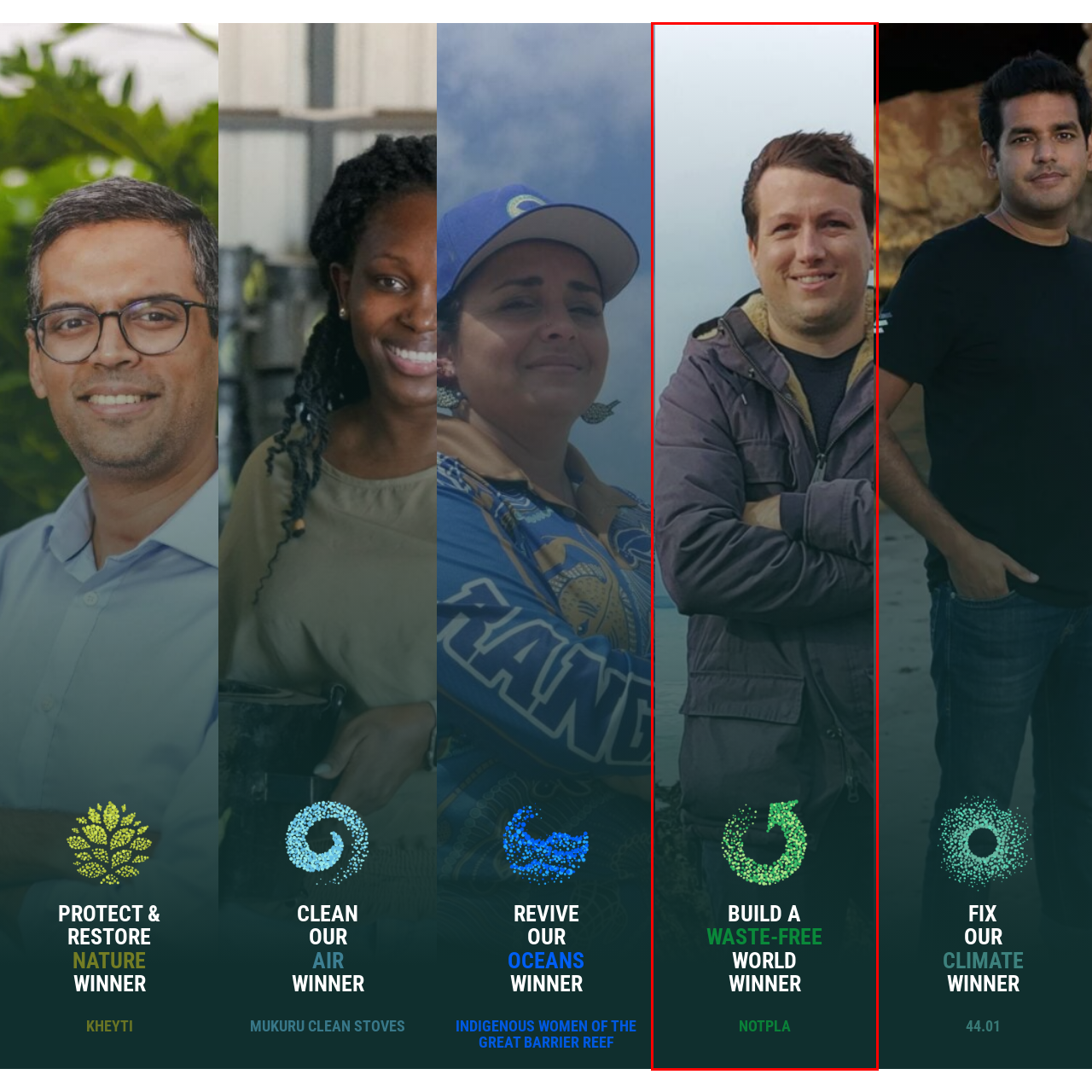Examine the segment of the image contained within the black box and respond comprehensively to the following question, based on the visual content: 
What is the focus of Notpla's mission?

The design elements in the image highlight Notpla's mission, which is focused on developing eco-friendly solutions to combat waste. This is also reinforced by the backdrop that suggests a commitment to sustainability and innovation.